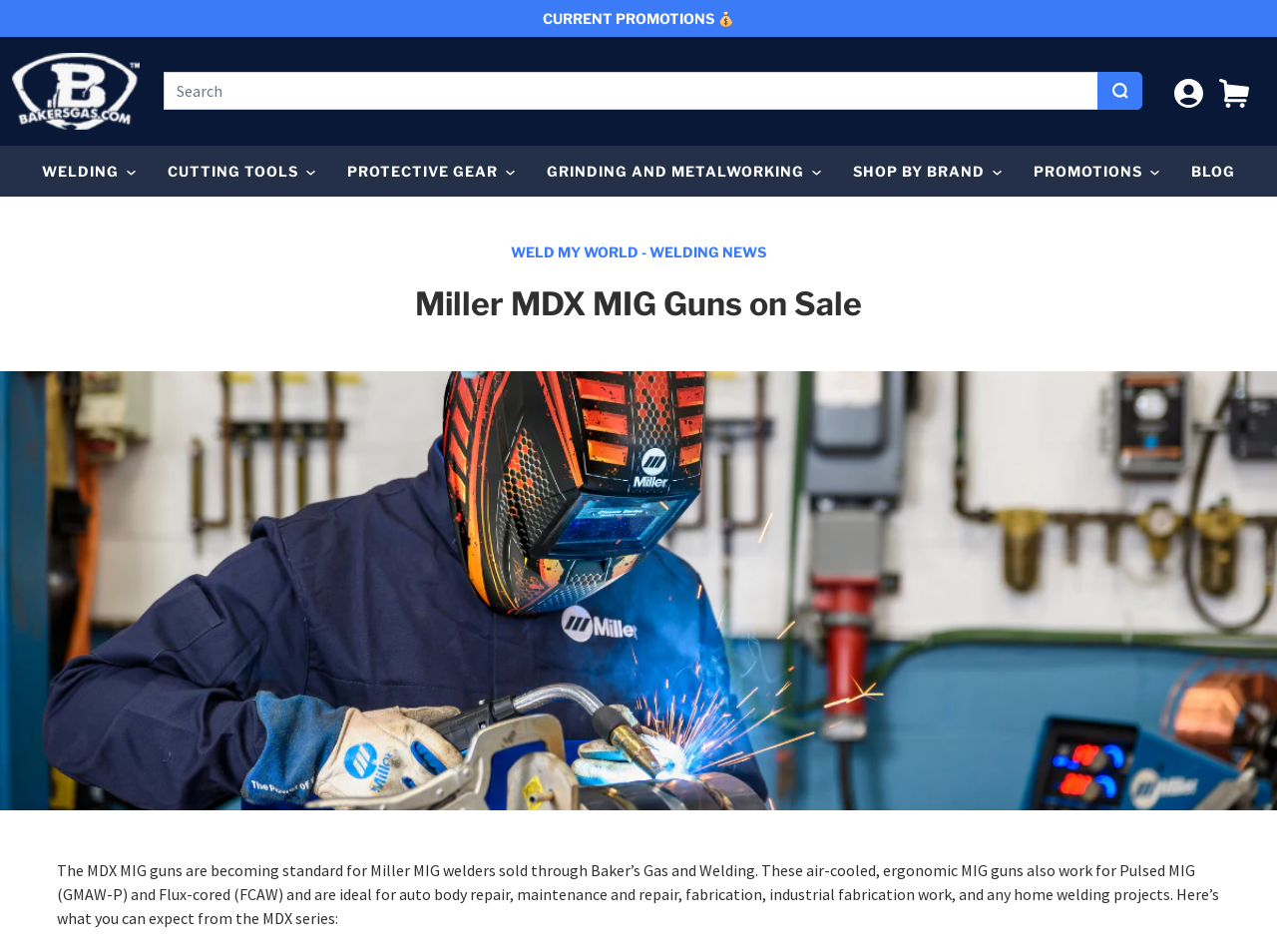Provide a one-word or short-phrase answer to the question:
What is the logo of the website?

Bakers Gas Logo